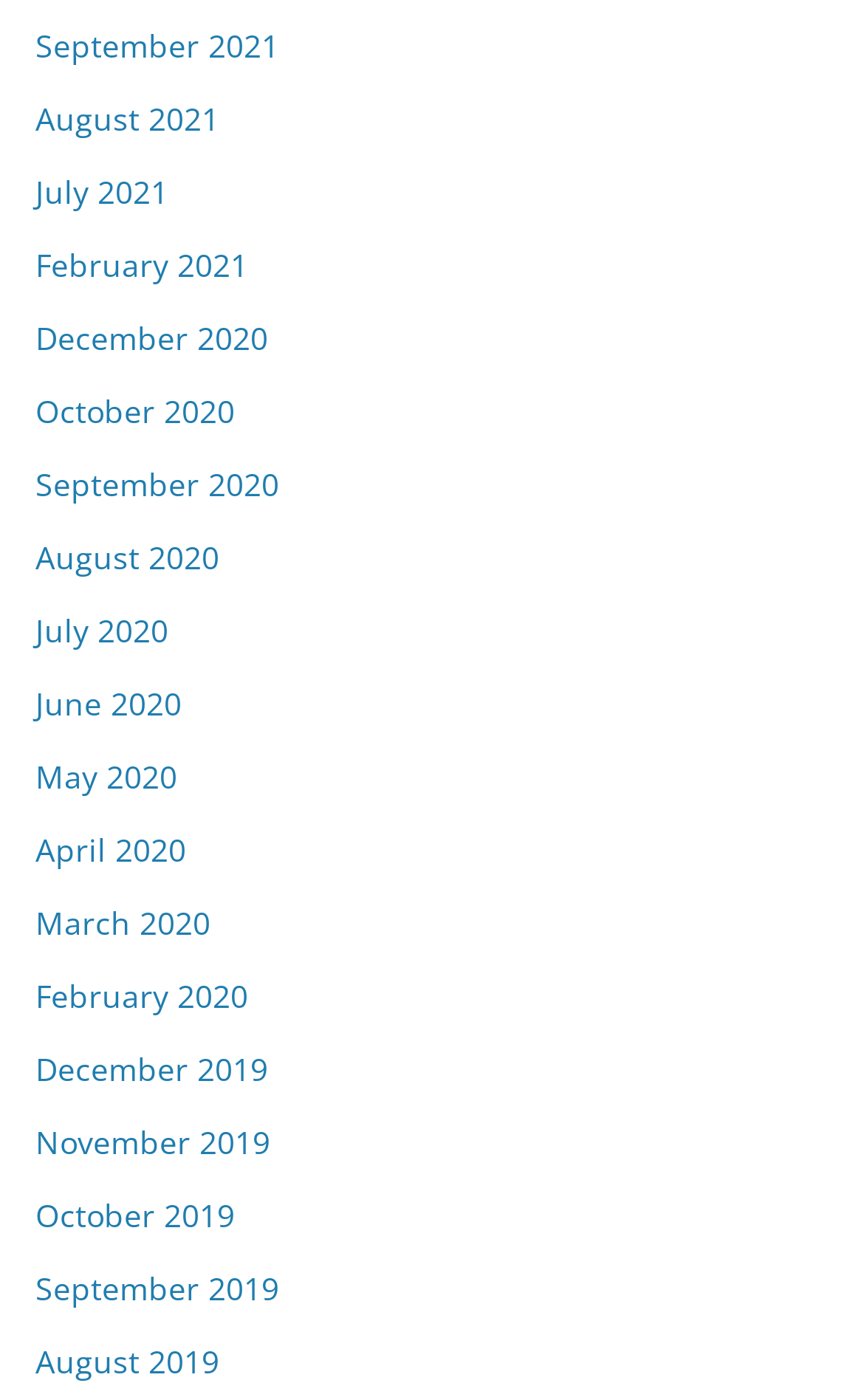Please indicate the bounding box coordinates for the clickable area to complete the following task: "view December 2019". The coordinates should be specified as four float numbers between 0 and 1, i.e., [left, top, right, bottom].

[0.041, 0.748, 0.31, 0.778]